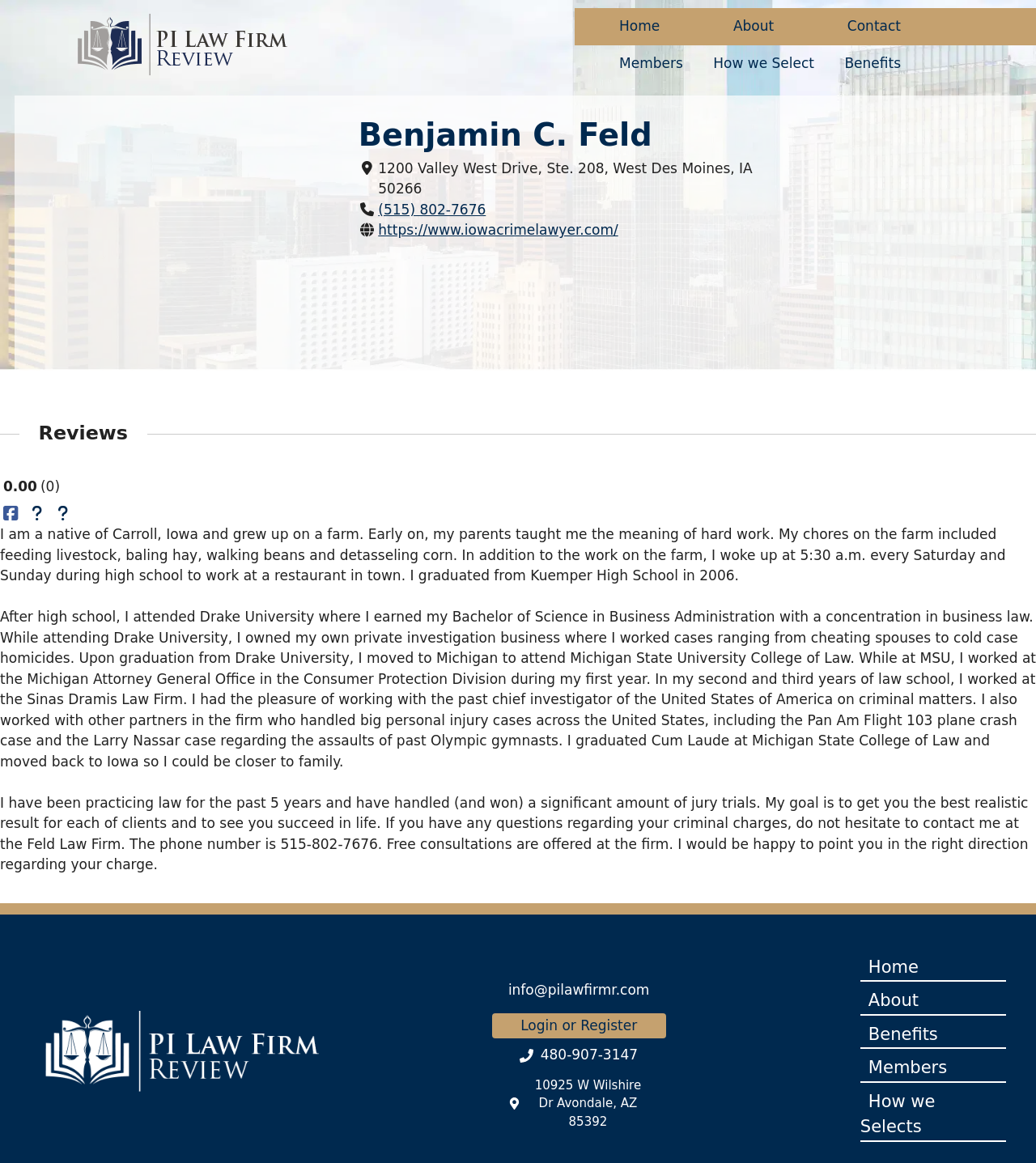Highlight the bounding box coordinates of the region I should click on to meet the following instruction: "Click the 'Contact' link at the top menu".

[0.818, 0.014, 0.87, 0.032]